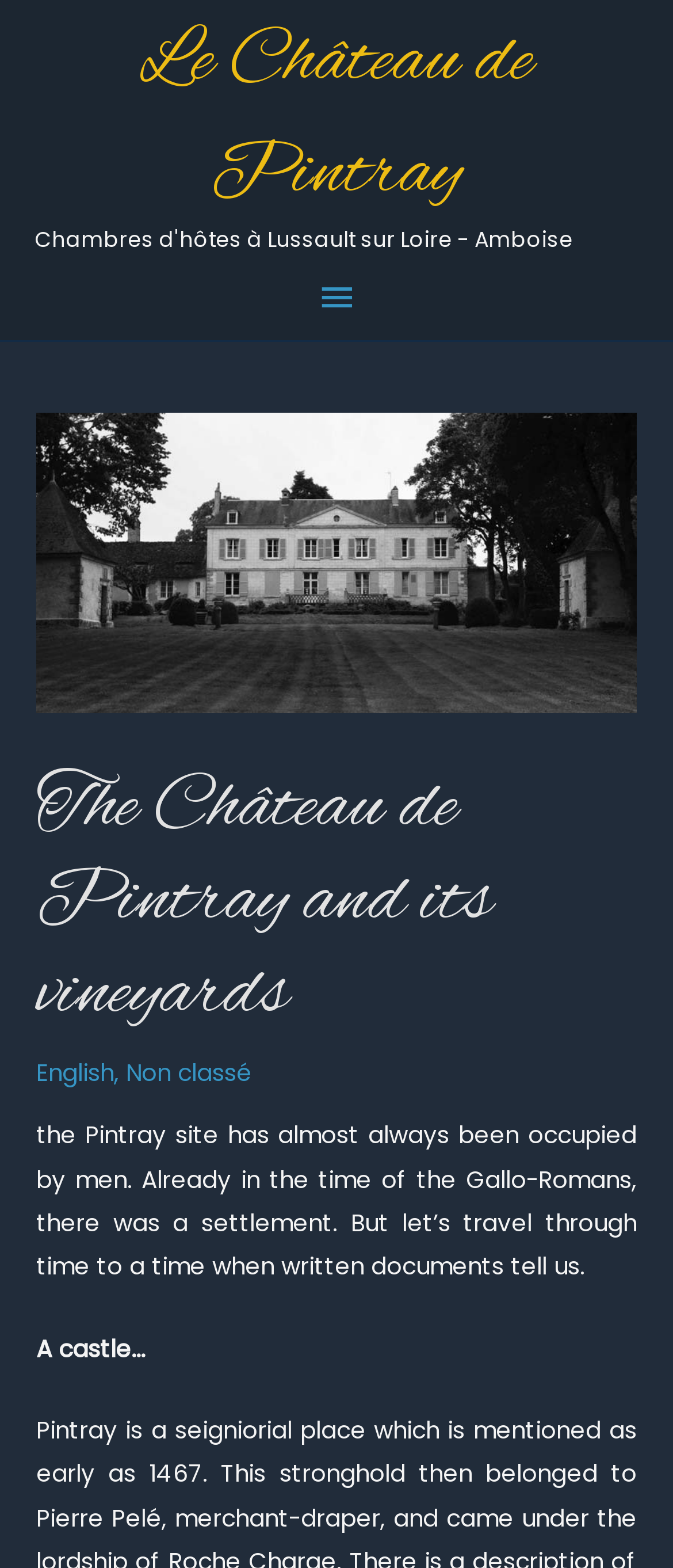Extract the heading text from the webpage.

The Château de Pintray and its vineyards